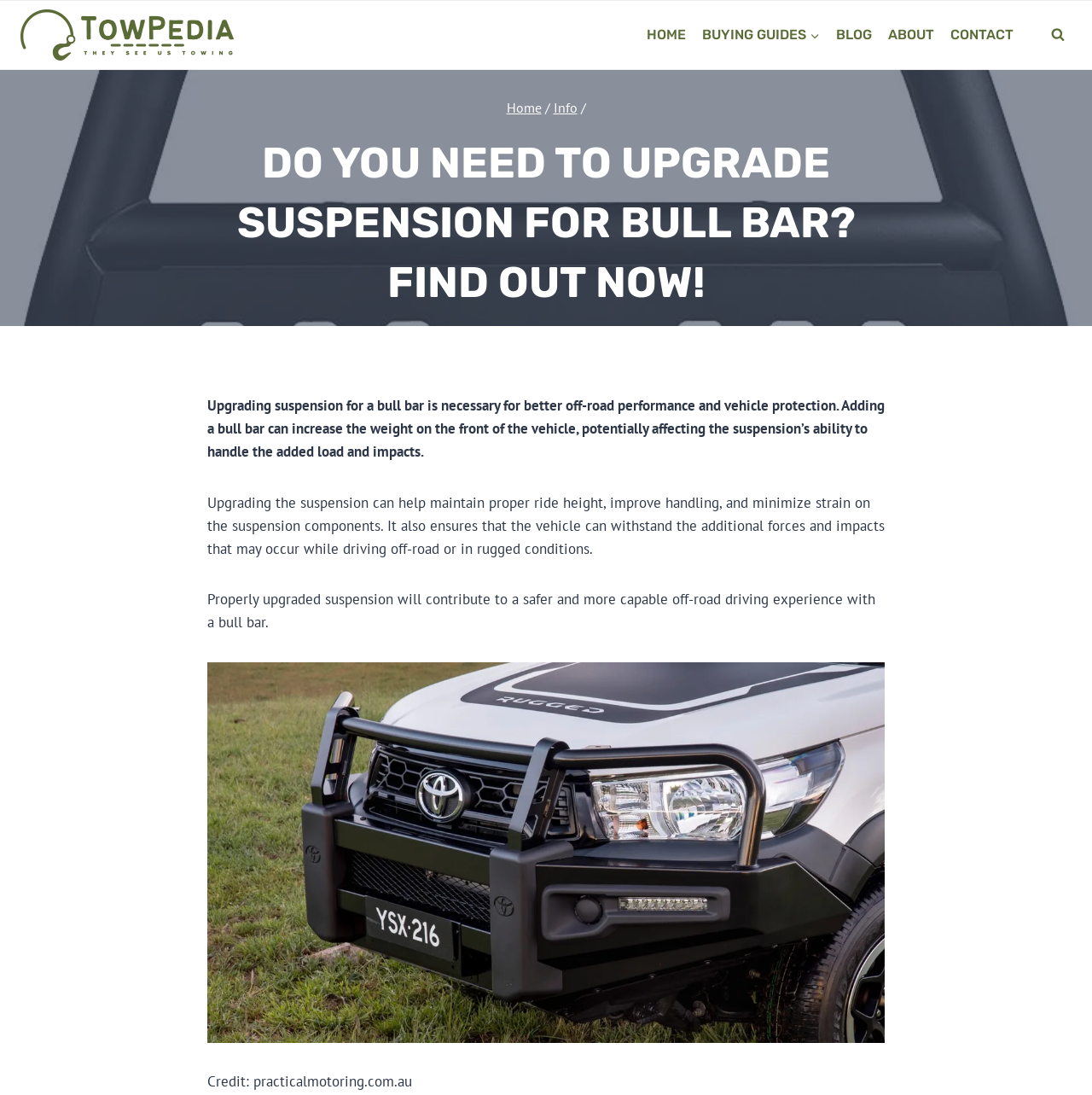What is the source of the image?
Provide a short answer using one word or a brief phrase based on the image.

practicalmotoring.com.au